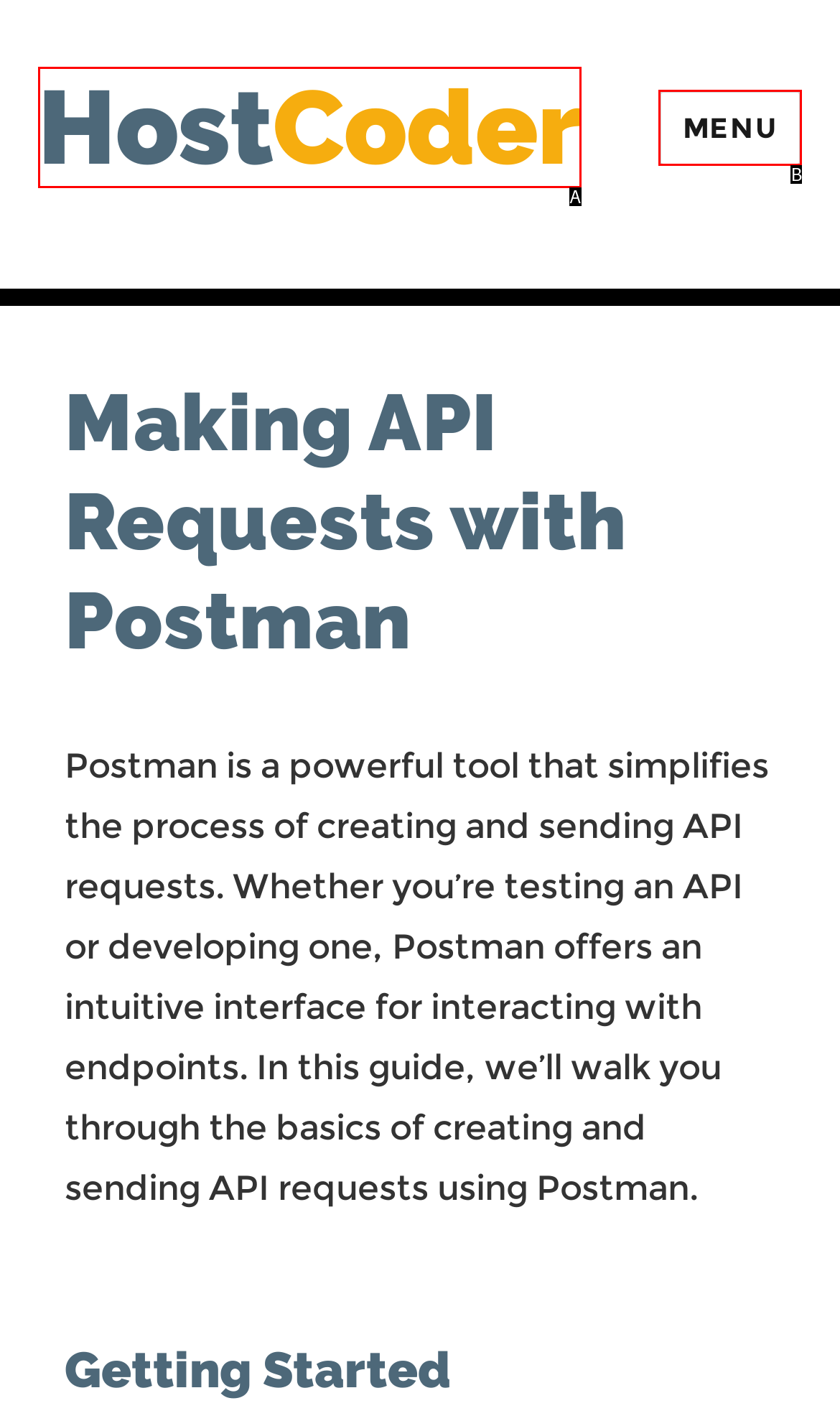Determine the HTML element that best aligns with the description: Menu
Answer with the appropriate letter from the listed options.

None